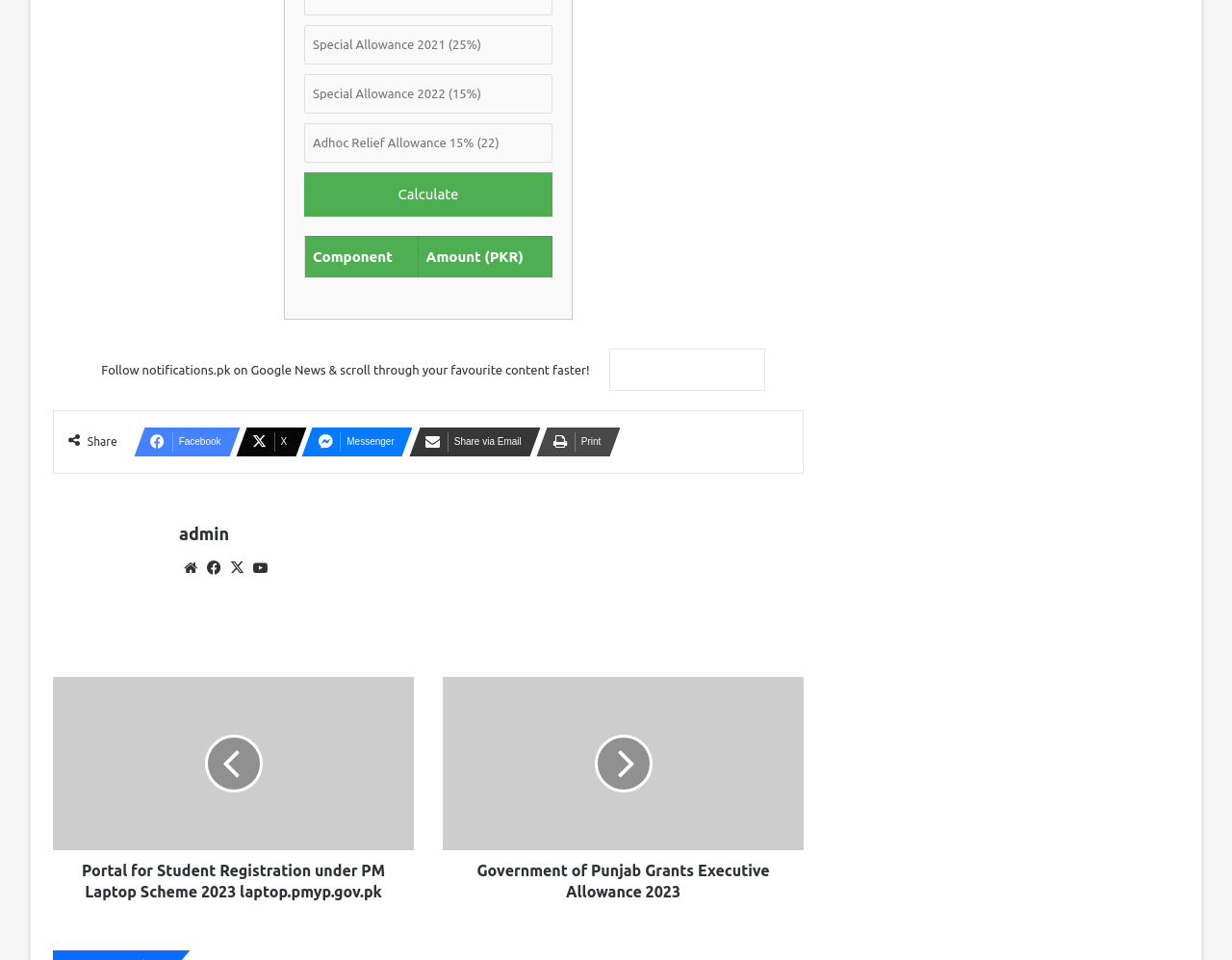Based on the element description: "Messenger", identify the UI element and provide its bounding box coordinates. Use four float numbers between 0 and 1, [left, top, right, bottom].

[0.245, 0.446, 0.326, 0.476]